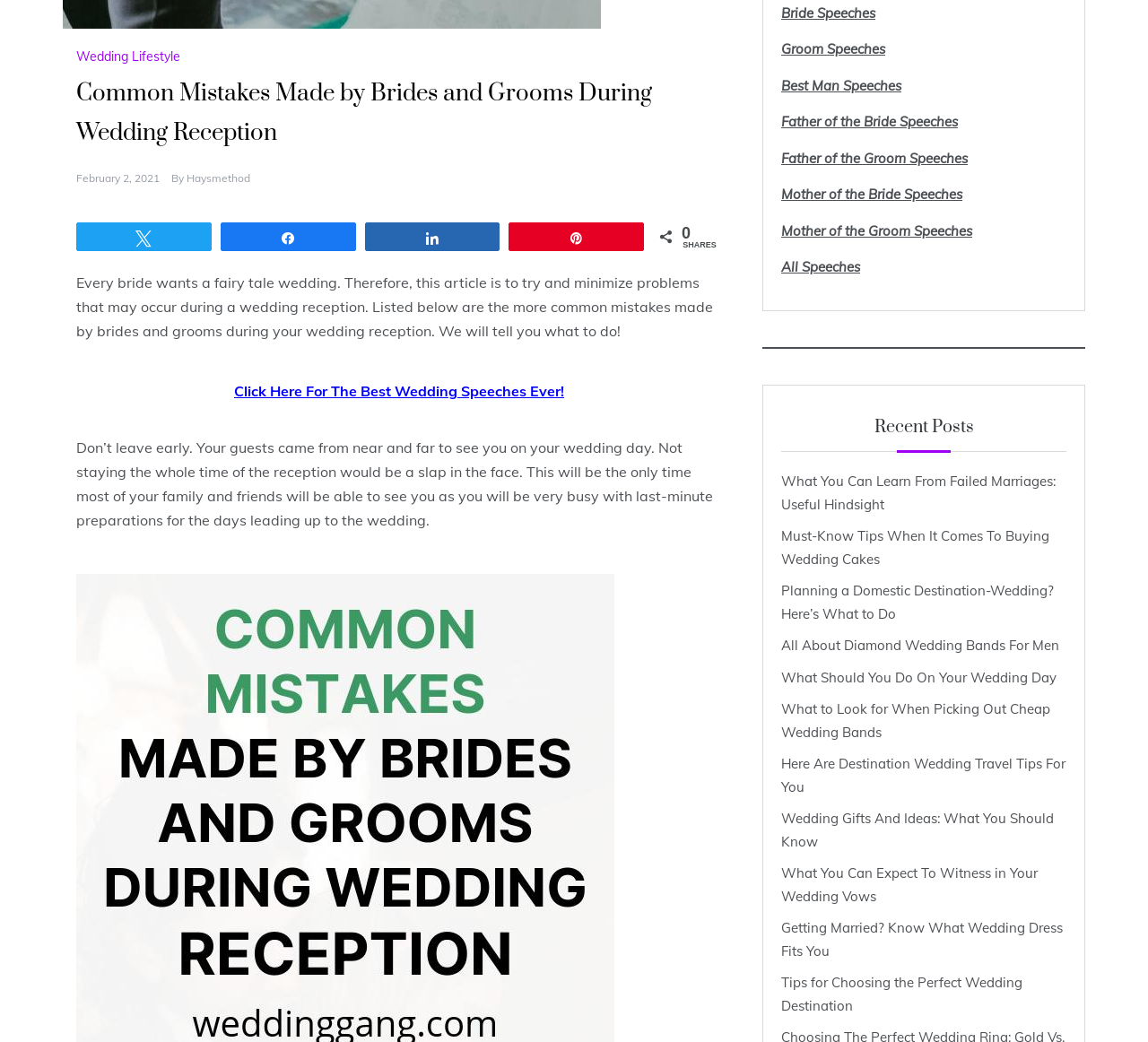Specify the bounding box coordinates for the region that must be clicked to perform the given instruction: "Click on 'Wedding Lifestyle'".

[0.066, 0.047, 0.161, 0.062]